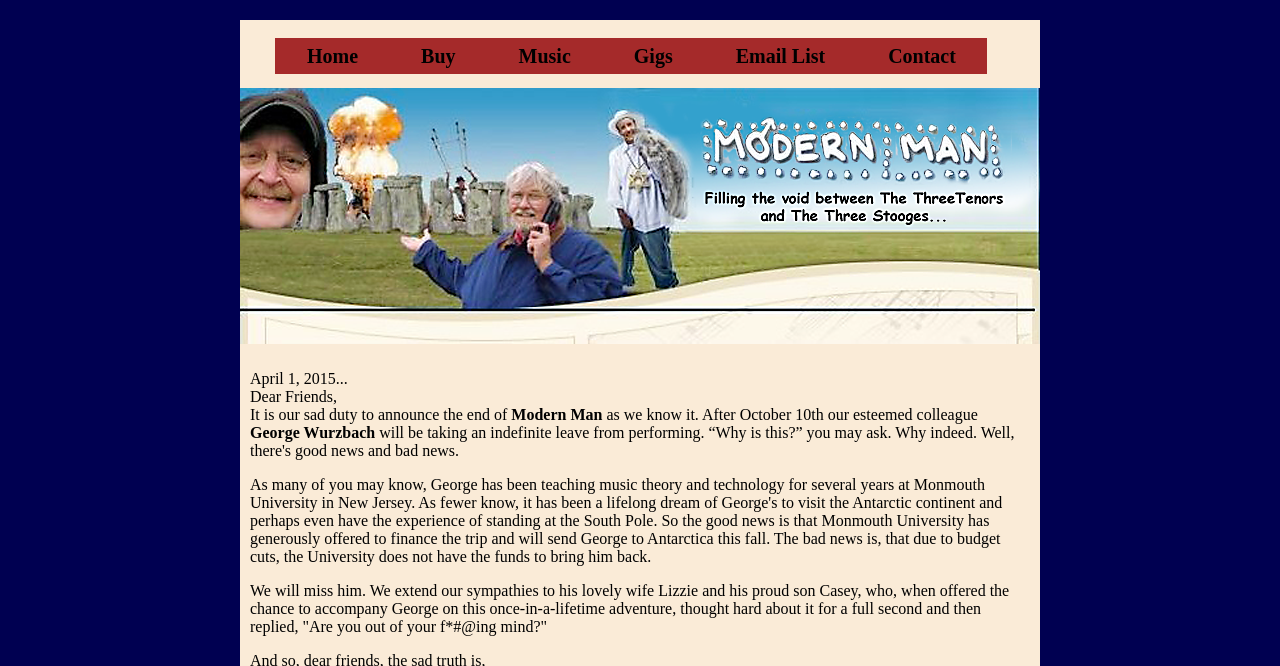Create a detailed summary of the webpage's content and design.

The webpage is about the music group "Modern Man" consisting of Rob Carlson, George Wurzbach, and David Buskin. At the top, there are six navigation links: "Home", "Buy", "Music", "Gigs", "Email List", and "Contact", aligned horizontally and evenly spaced. 

Below the navigation links, there is a large image of the group "Modern Man" taking up most of the width of the page. 

Underneath the image, there is a news article or announcement. The article starts with a date "April 1, 2015..." and then addresses "Dear Friends". The text then announces the end of "Modern Man" as it is known, mentioning that after October 10th, their colleague George Wurzbach will be leaving. The article expresses sadness and sympathy towards George's family, including a humorous quote from his son Casey.